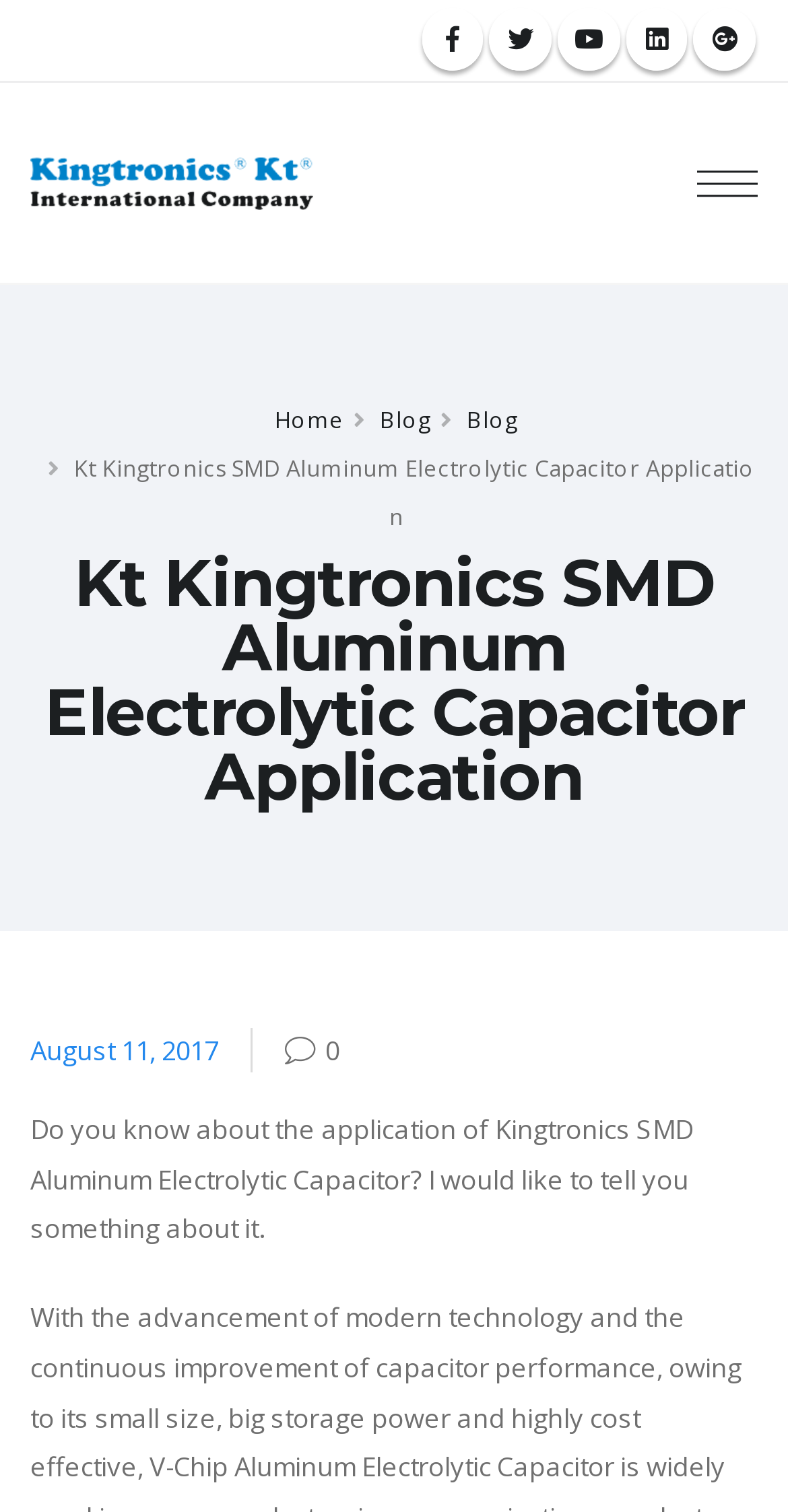Please provide a brief answer to the question using only one word or phrase: 
What is the topic of the blog post?

Kingtronics SMD Aluminum Electrolytic Capacitor